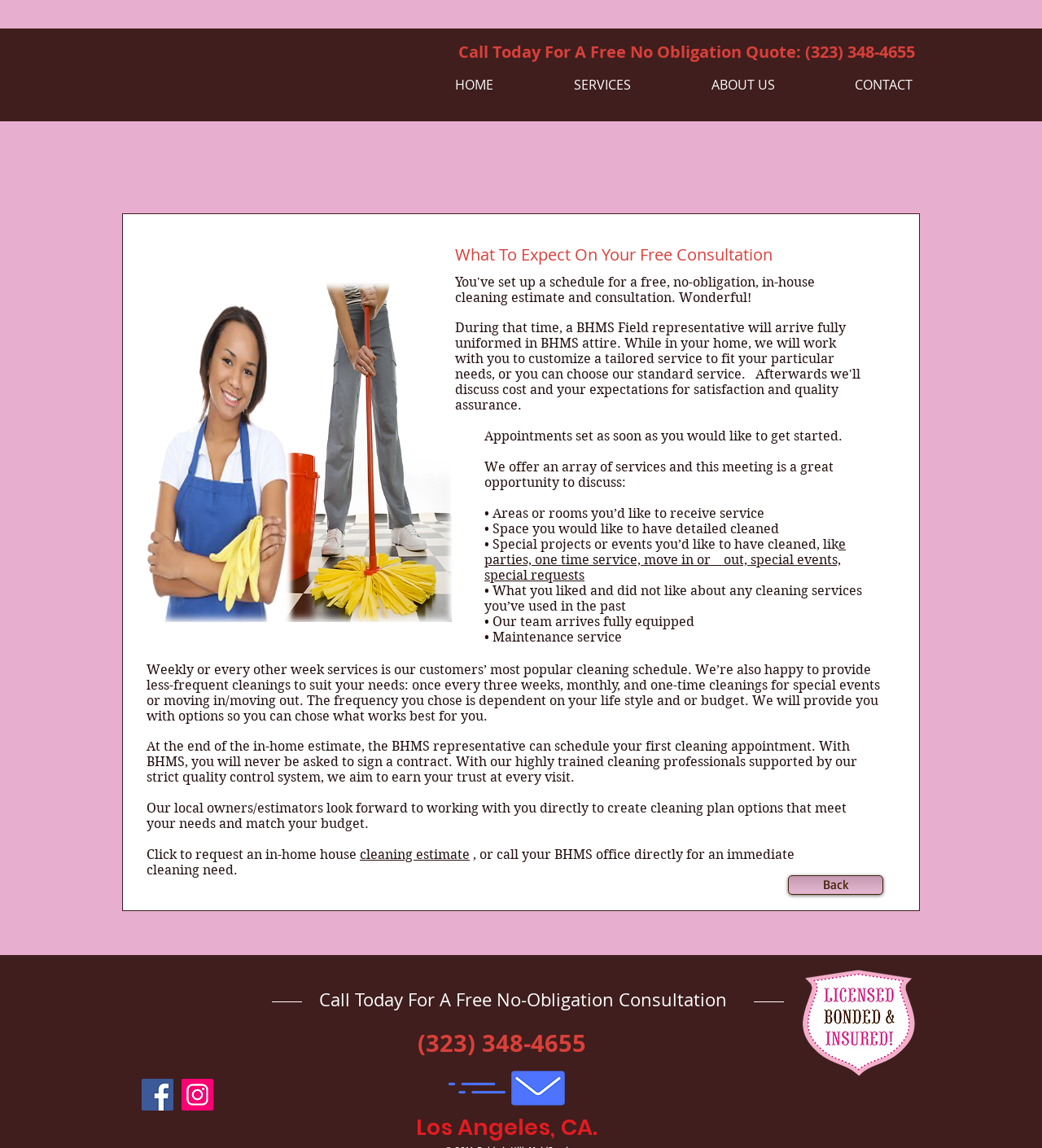Provide a thorough and detailed response to the question by examining the image: 
What is the topic of the webpage?

Based on the webpage content, it appears to be discussing the services and process of a maid service company, specifically Baldwin Hills Maid Service.